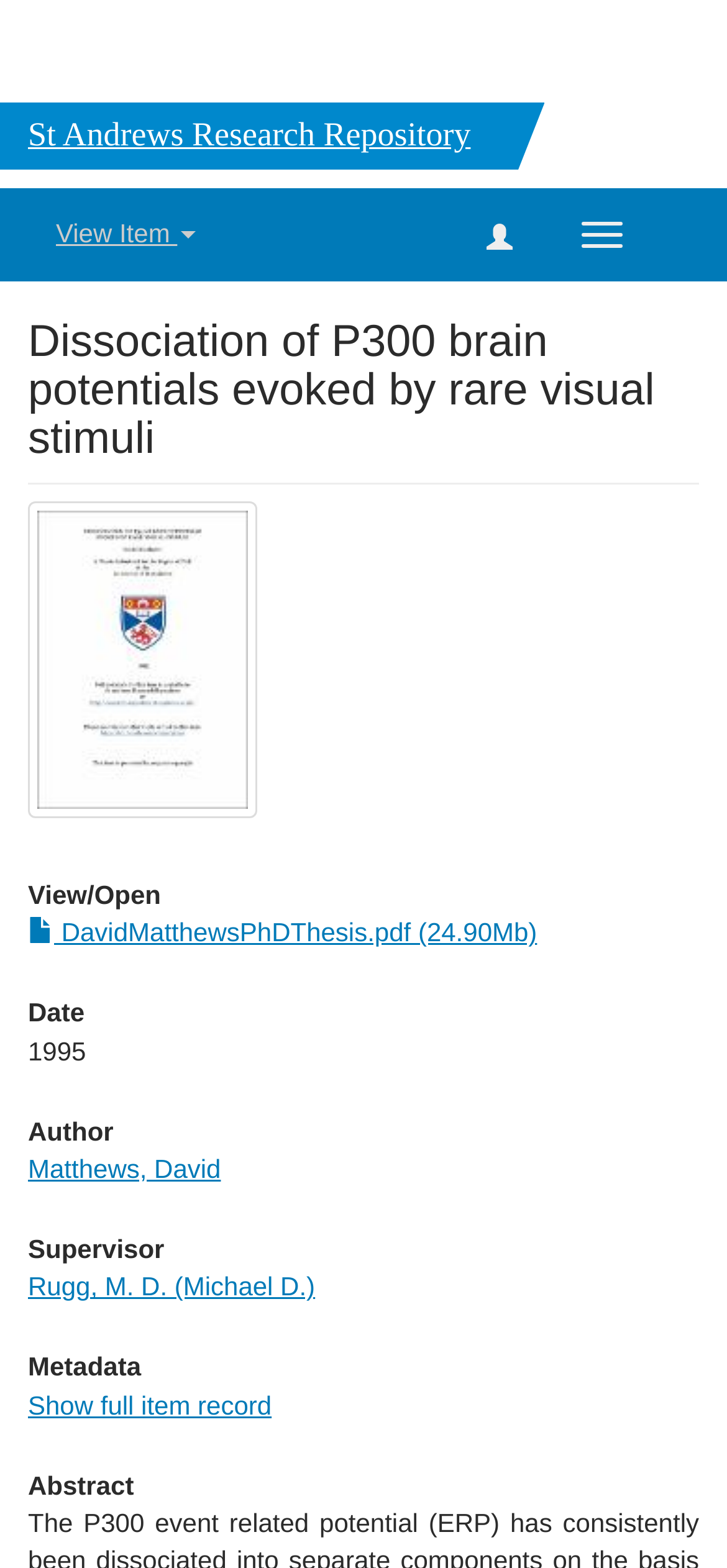Please provide a comprehensive response to the question based on the details in the image: What is the name of the supervisor?

I found the answer by looking at the 'Supervisor' heading and the link below it, which contains the supervisor's name.